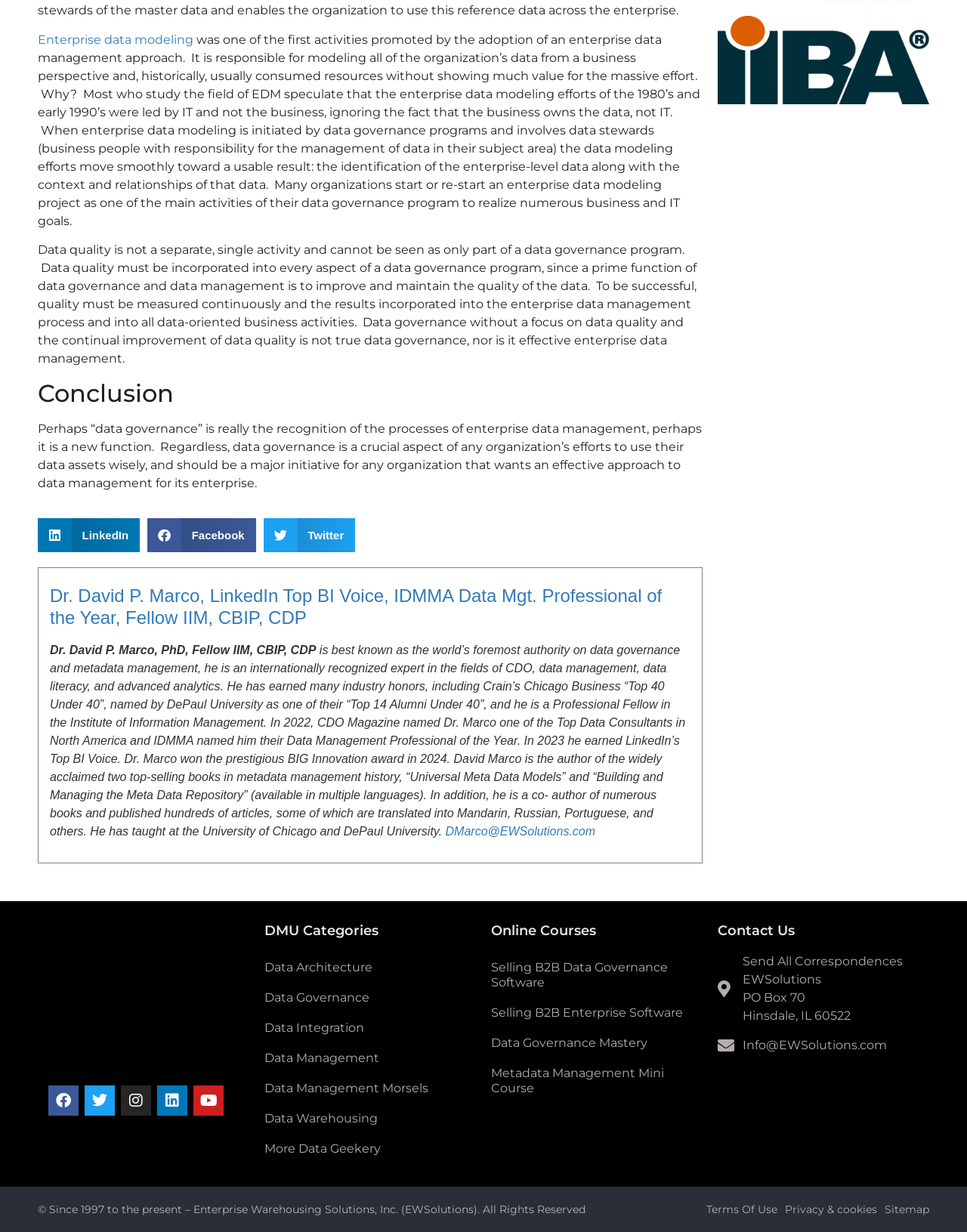Locate the bounding box coordinates of the area to click to fulfill this instruction: "Contact EWSolutions". The bounding box should be presented as four float numbers between 0 and 1, in the order [left, top, right, bottom].

[0.742, 0.841, 0.961, 0.856]